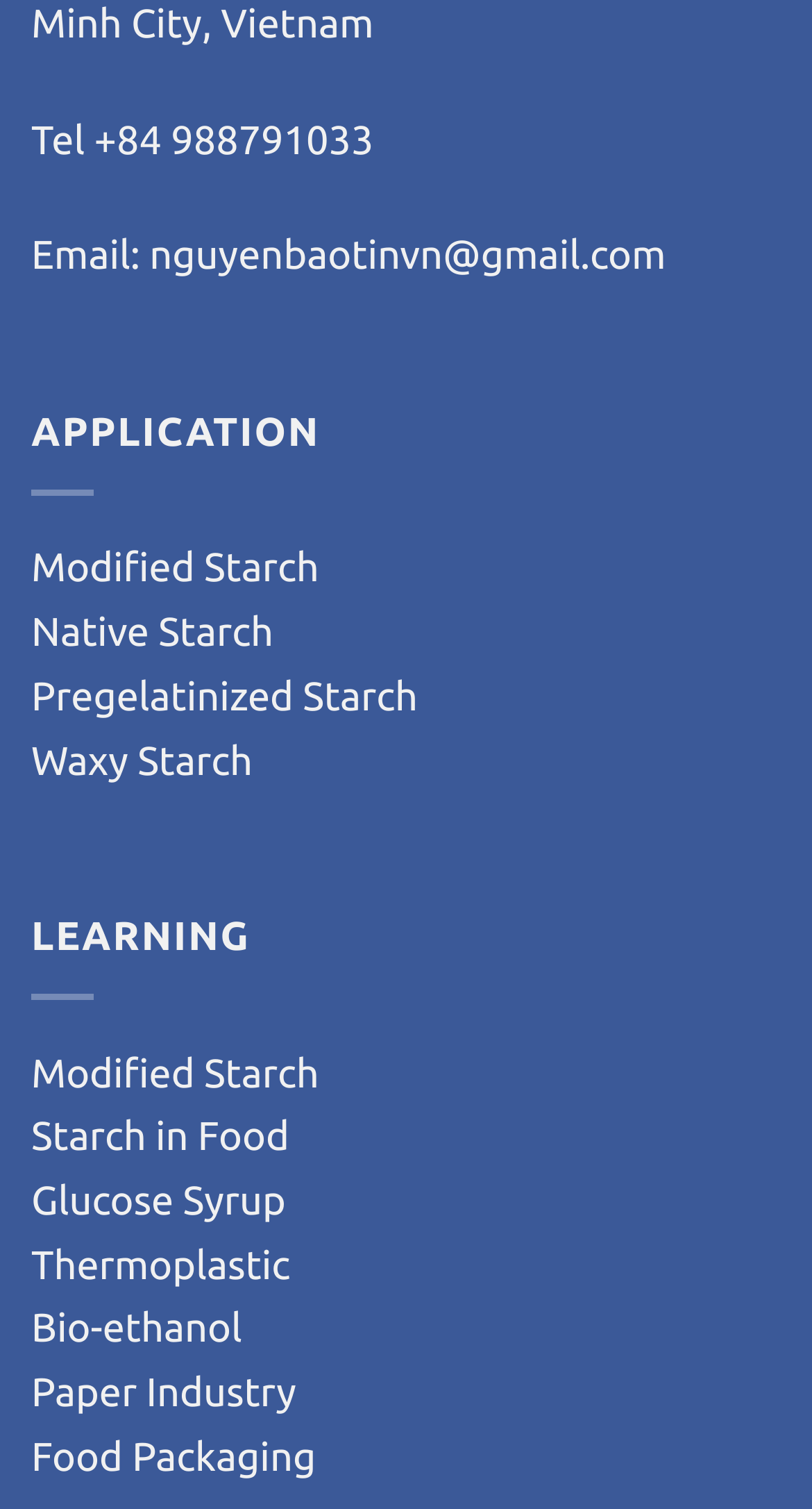Provide the bounding box coordinates of the area you need to click to execute the following instruction: "Toggle the main menu".

None